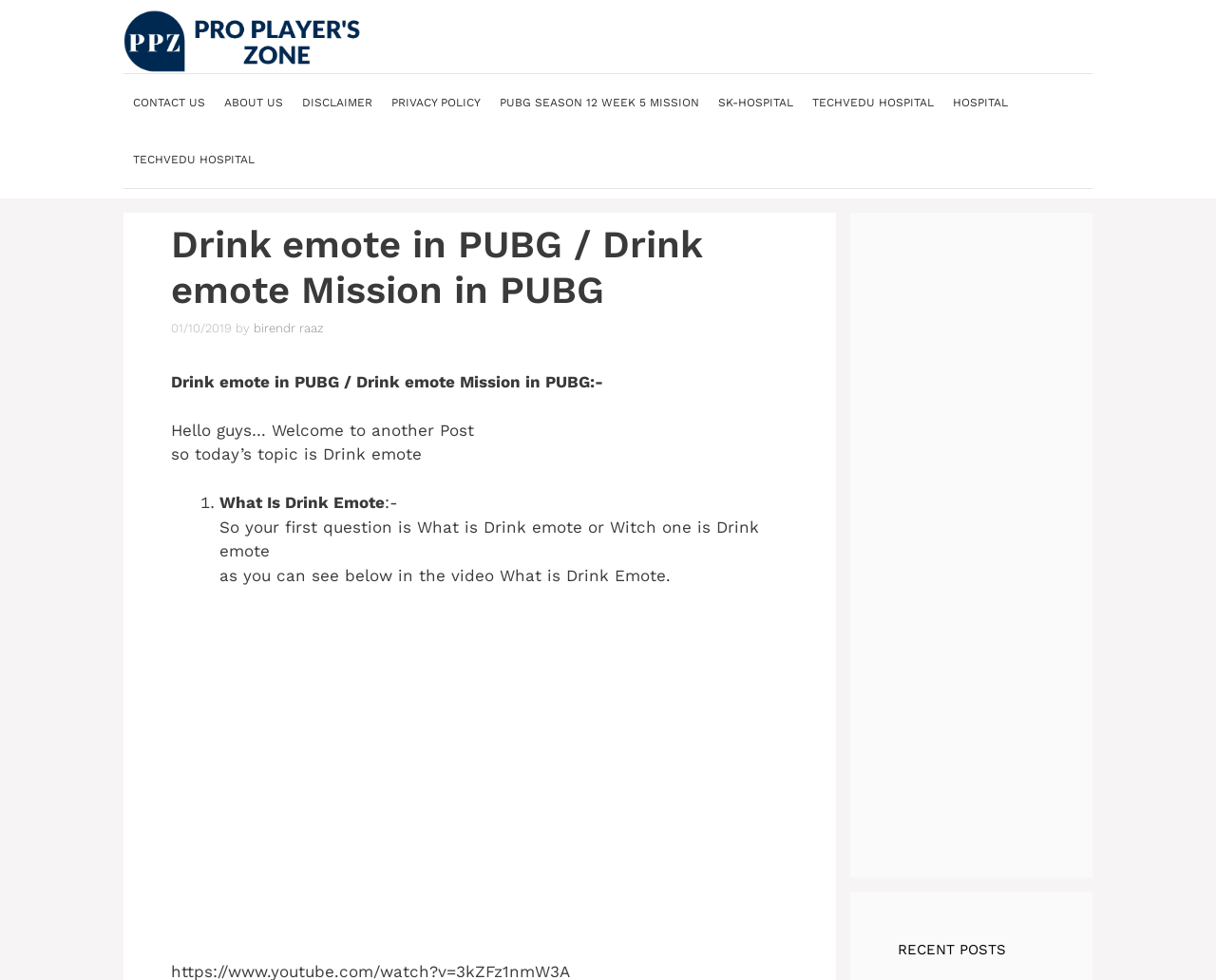Find the bounding box coordinates of the element to click in order to complete this instruction: "Click the 'birendr raaz' link". The bounding box coordinates must be four float numbers between 0 and 1, denoted as [left, top, right, bottom].

[0.209, 0.328, 0.266, 0.342]